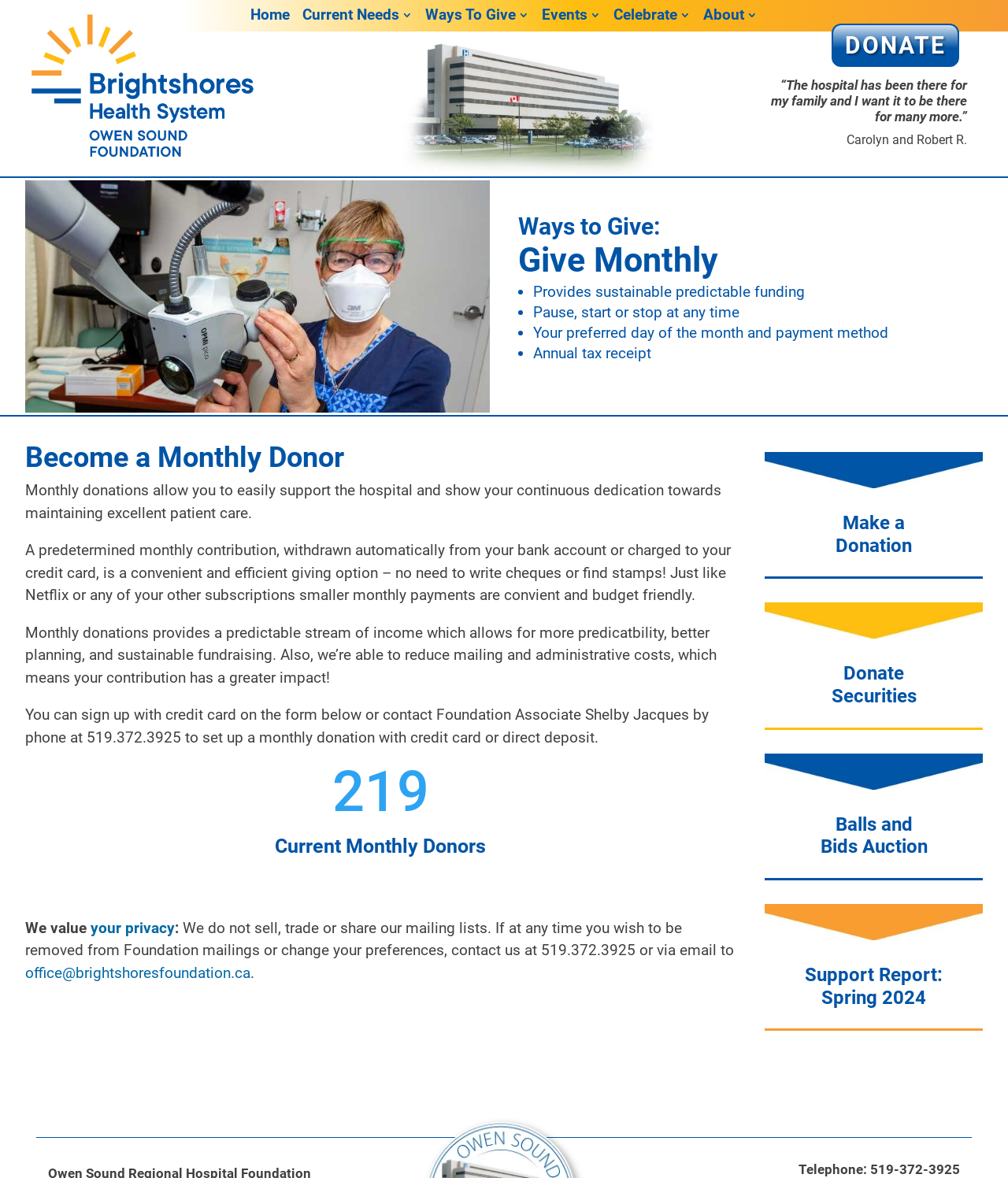Provide a thorough and detailed response to the question by examining the image: 
How can I become a monthly donor?

To become a monthly donor, you can sign up with a credit card on the form provided or contact Foundation Associate Shelby Jacques by phone at 519.372.3925 to set up a monthly donation with credit card or direct deposit.